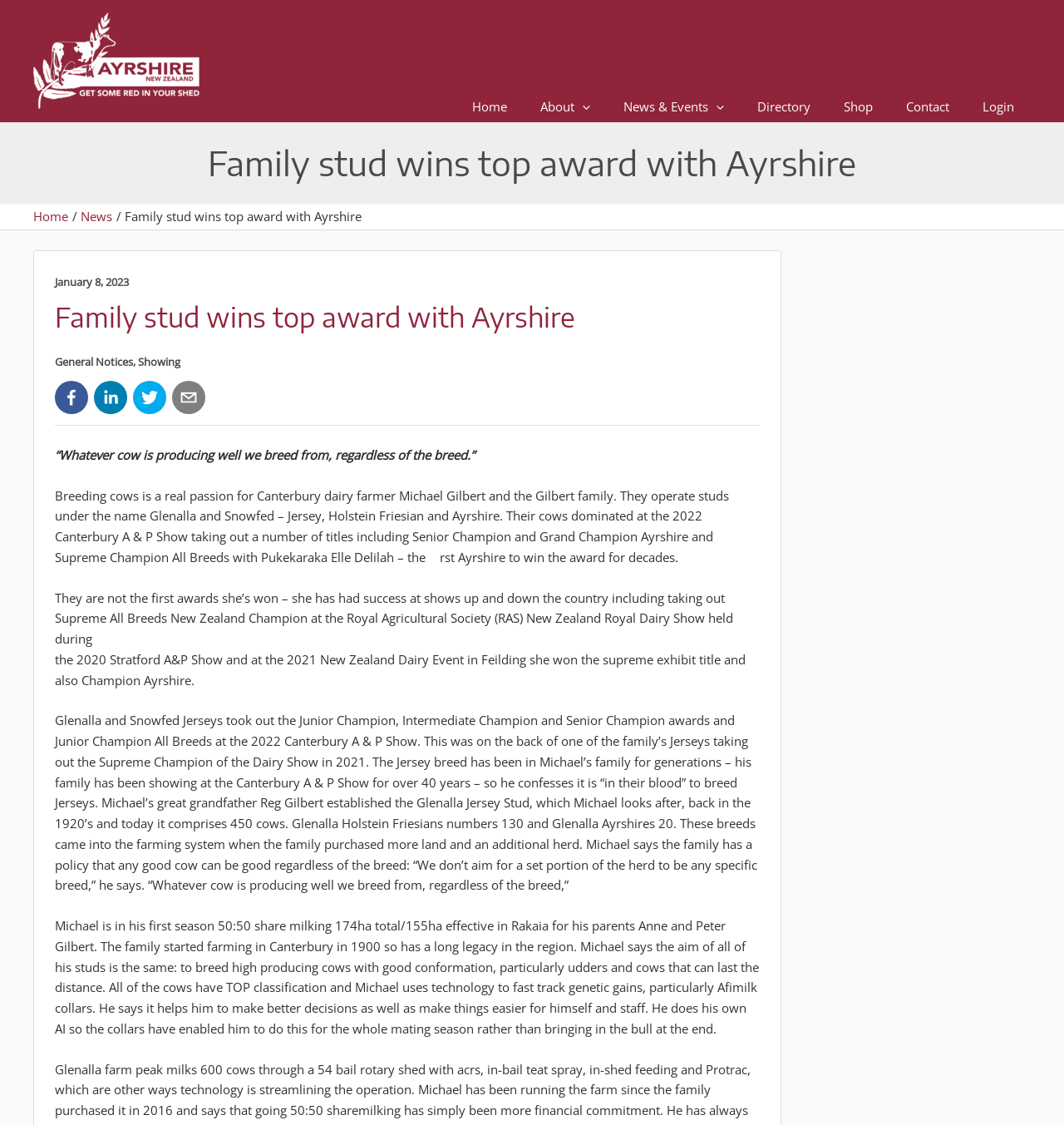What is the name of the farmer mentioned in the article?
Using the details from the image, give an elaborate explanation to answer the question.

I found this answer by reading the text in the webpage, specifically the paragraph that mentions Michael Gilbert and his family operating studs under the name Glenalla and Snowfed.